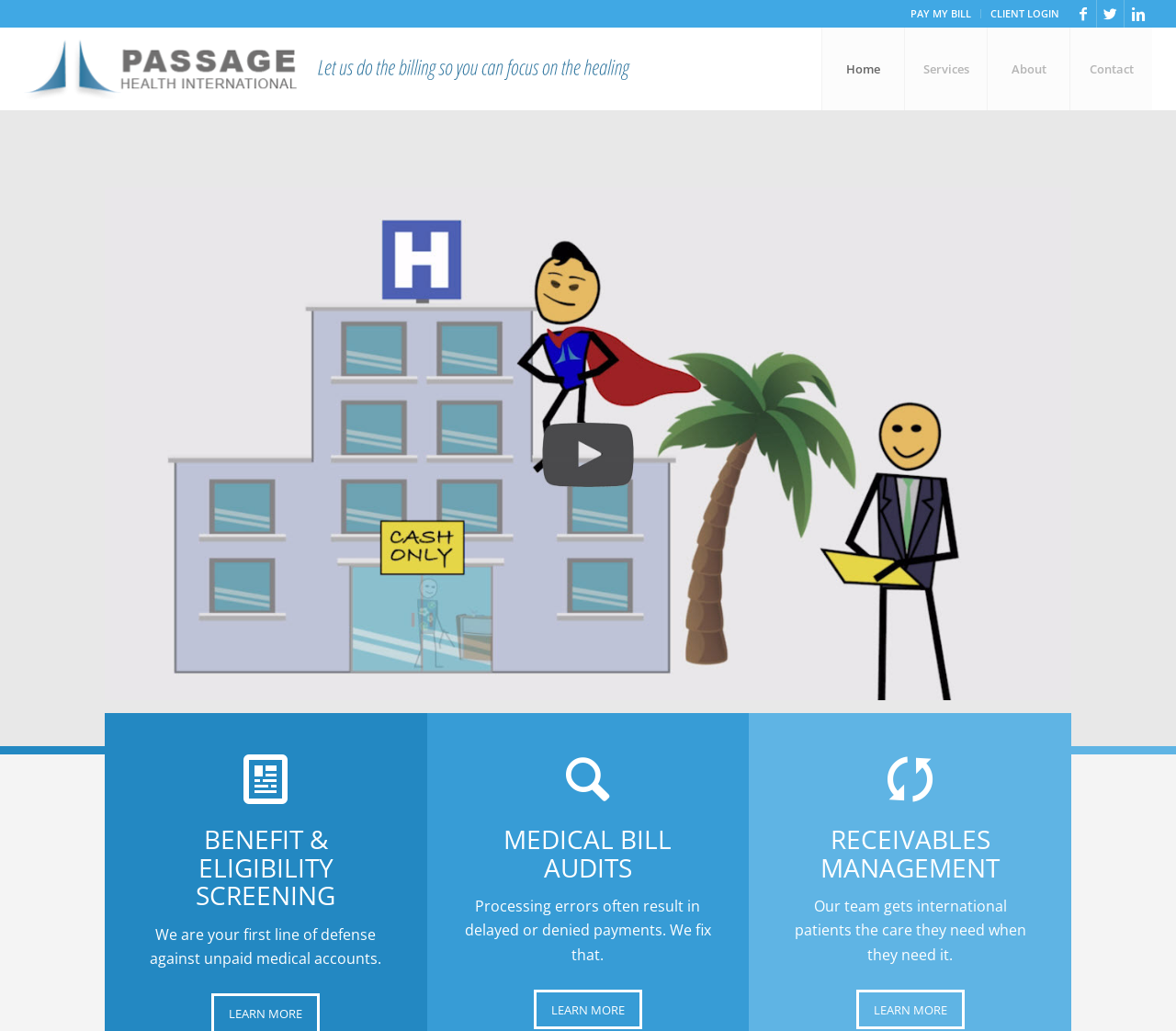Please identify the bounding box coordinates of the area I need to click to accomplish the following instruction: "Click the 'Download File' link".

[0.089, 0.774, 0.911, 0.798]